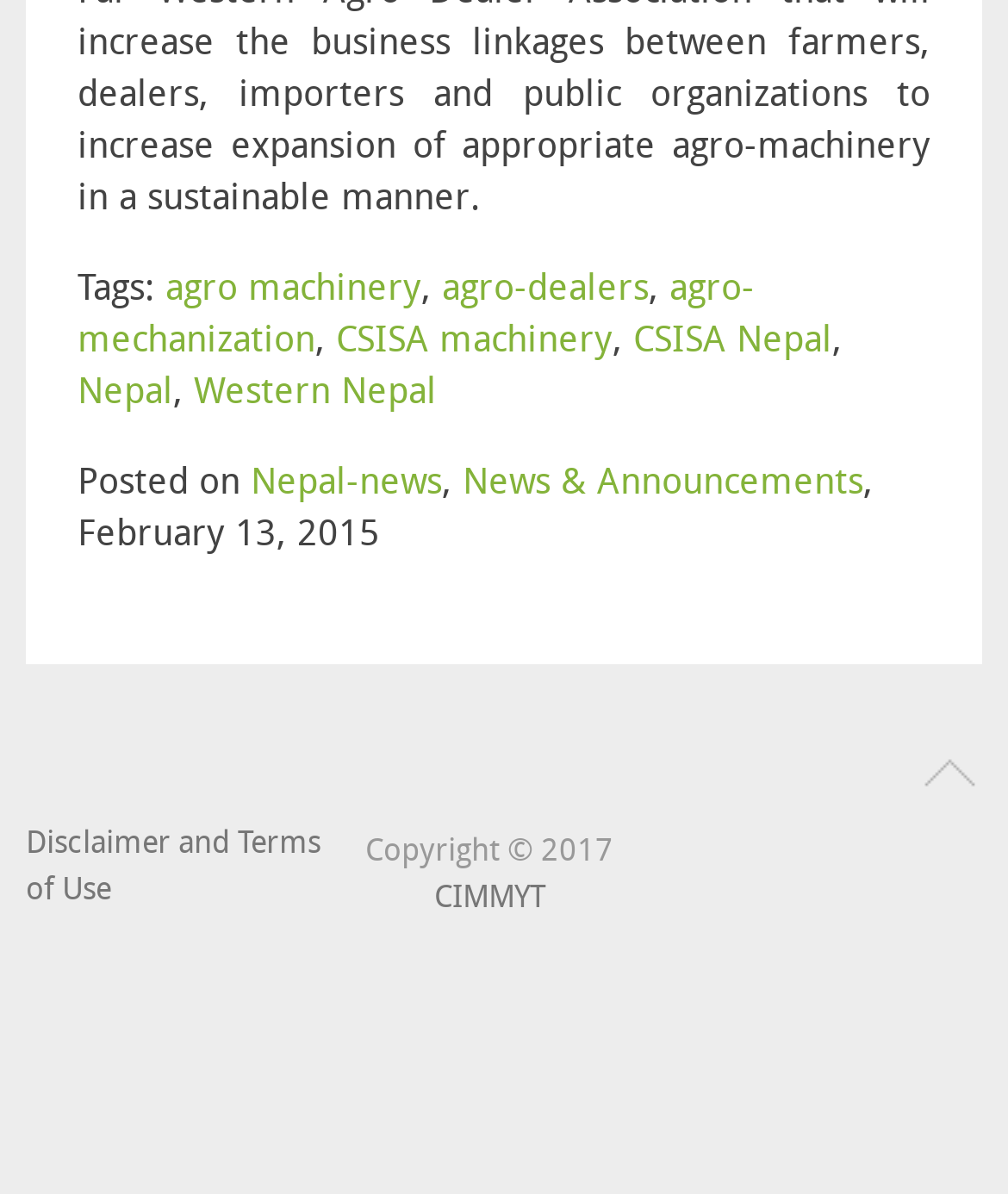Identify the bounding box coordinates of the clickable section necessary to follow the following instruction: "Read Nepal news". The coordinates should be presented as four float numbers from 0 to 1, i.e., [left, top, right, bottom].

[0.249, 0.384, 0.438, 0.421]